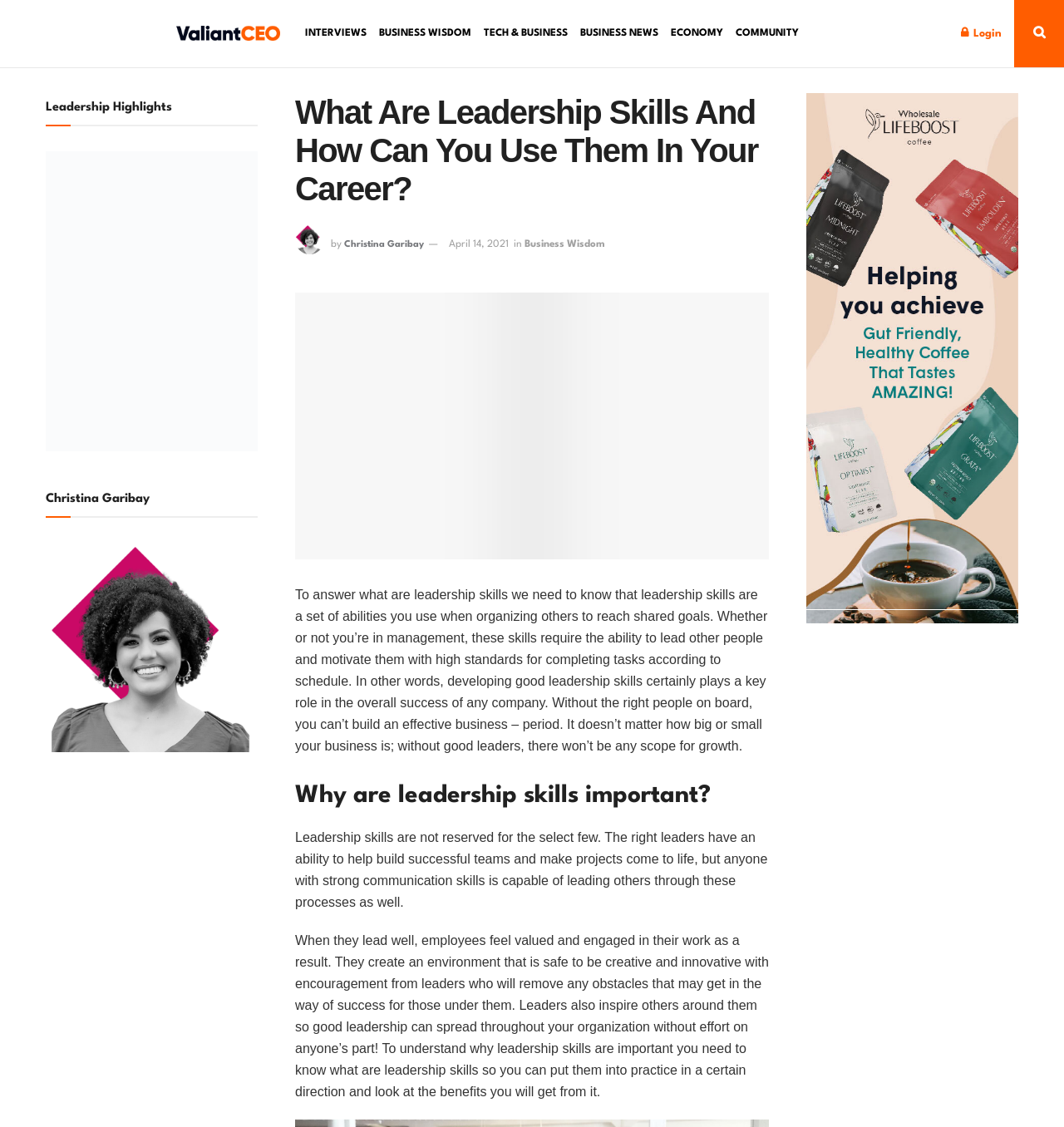Please identify the bounding box coordinates of the clickable region that I should interact with to perform the following instruction: "Read the article by Christina Garibay". The coordinates should be expressed as four float numbers between 0 and 1, i.e., [left, top, right, bottom].

[0.323, 0.213, 0.398, 0.221]